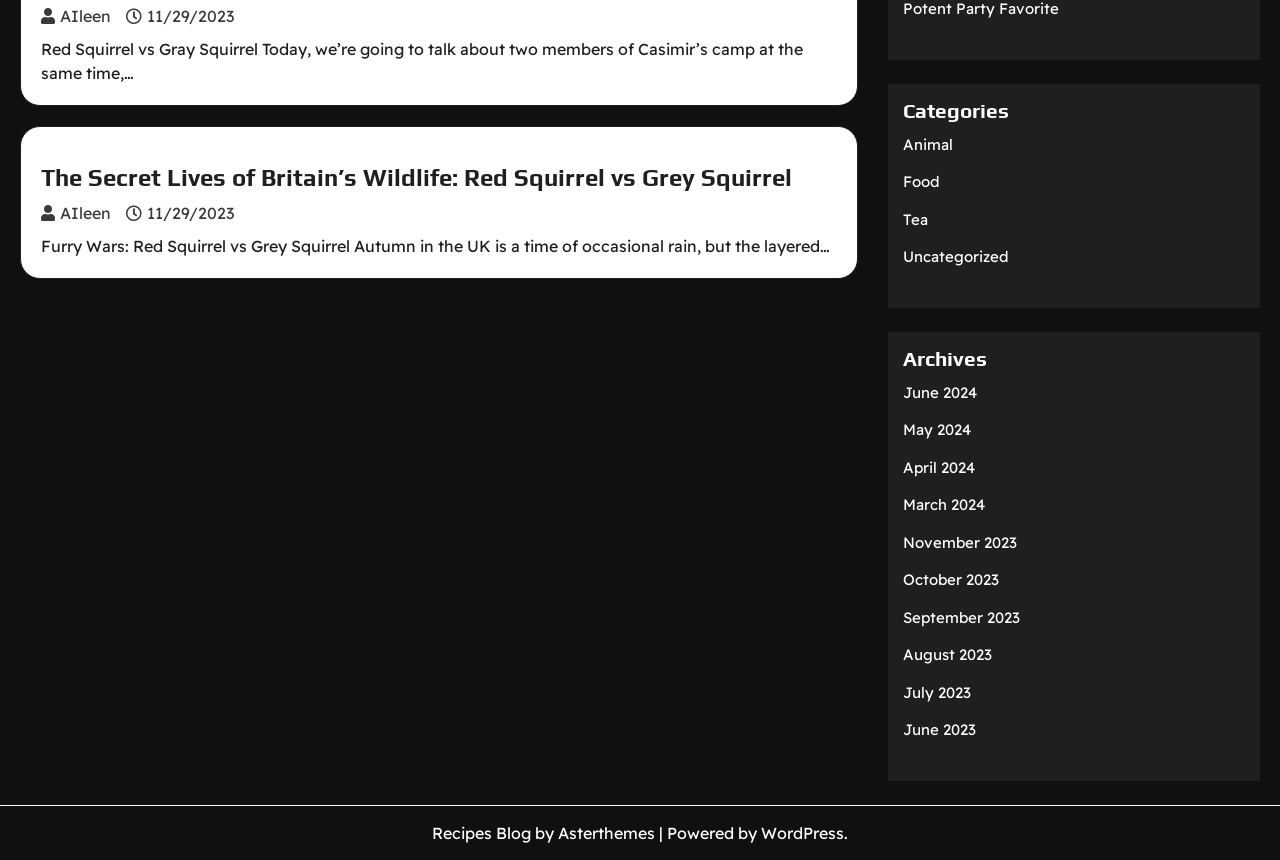Please find the bounding box for the UI element described by: "November 2023".

[0.705, 0.619, 0.795, 0.641]